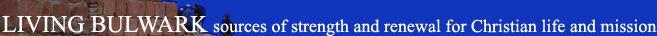What is the focus of the content?
Use the screenshot to answer the question with a single word or phrase.

Christian life and mission